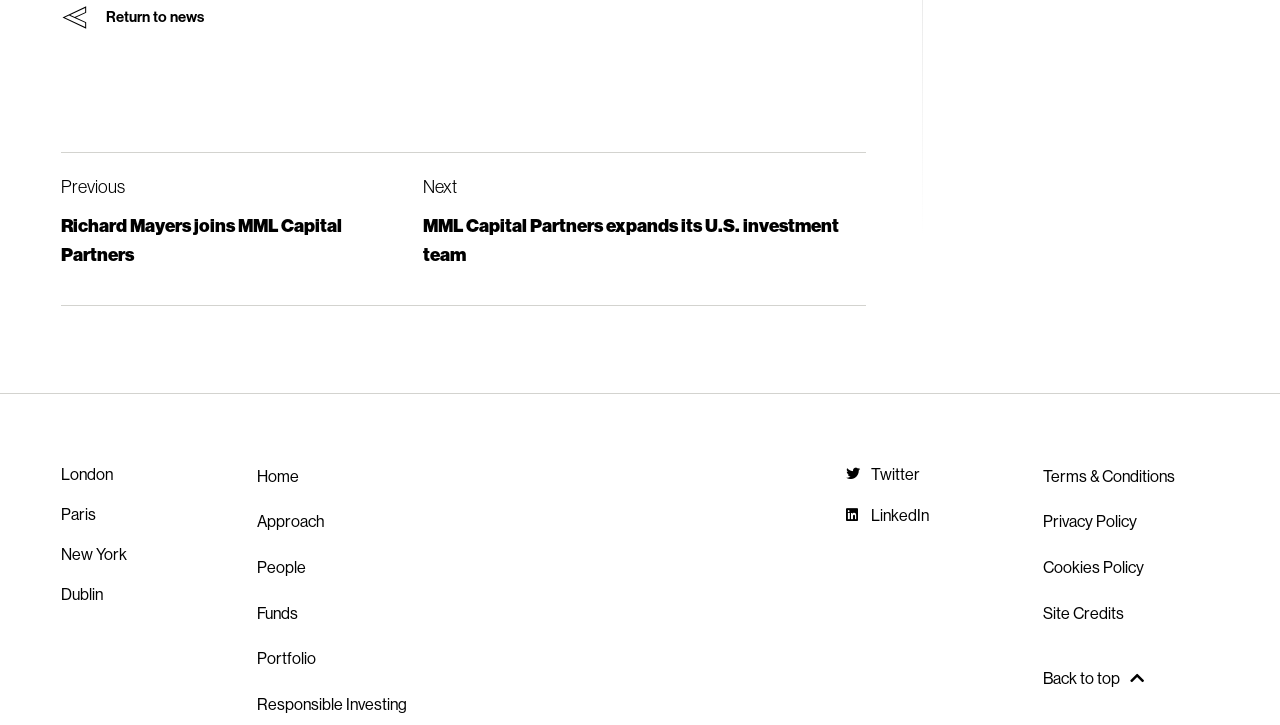Review the image closely and give a comprehensive answer to the question: What is the purpose of the 'Back to top' link?

I inferred the purpose of the 'Back to top' link by considering its position at the bottom of the webpage and its text content. It is likely that clicking this link will scroll the user back to the top of the webpage.